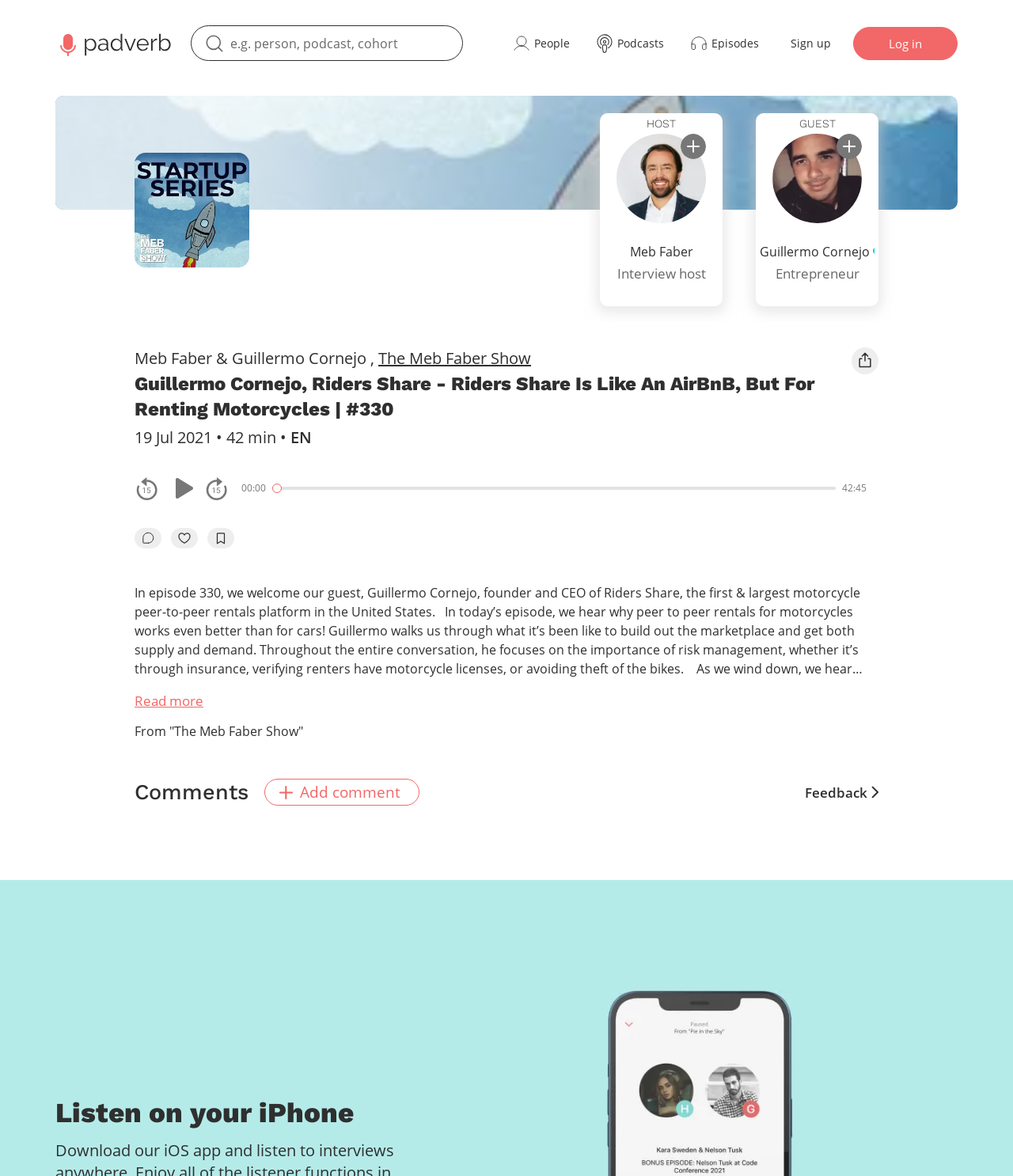Find the bounding box coordinates of the clickable element required to execute the following instruction: "Play or pause the audio". Provide the coordinates as four float numbers between 0 and 1, i.e., [left, top, right, bottom].

[0.167, 0.404, 0.192, 0.426]